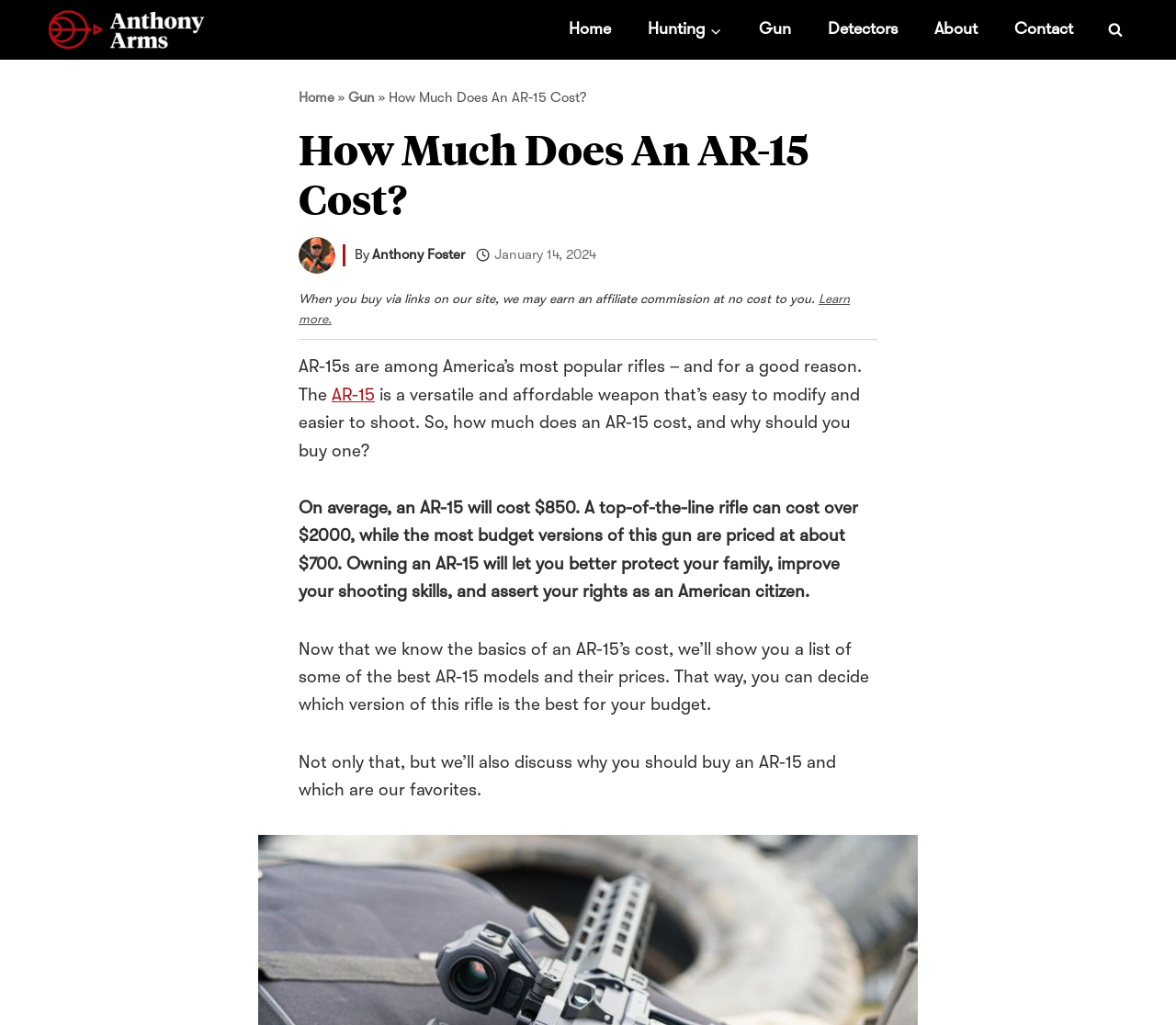Identify the coordinates of the bounding box for the element that must be clicked to accomplish the instruction: "Read the blog post about Good questions and puzzle pieces".

None